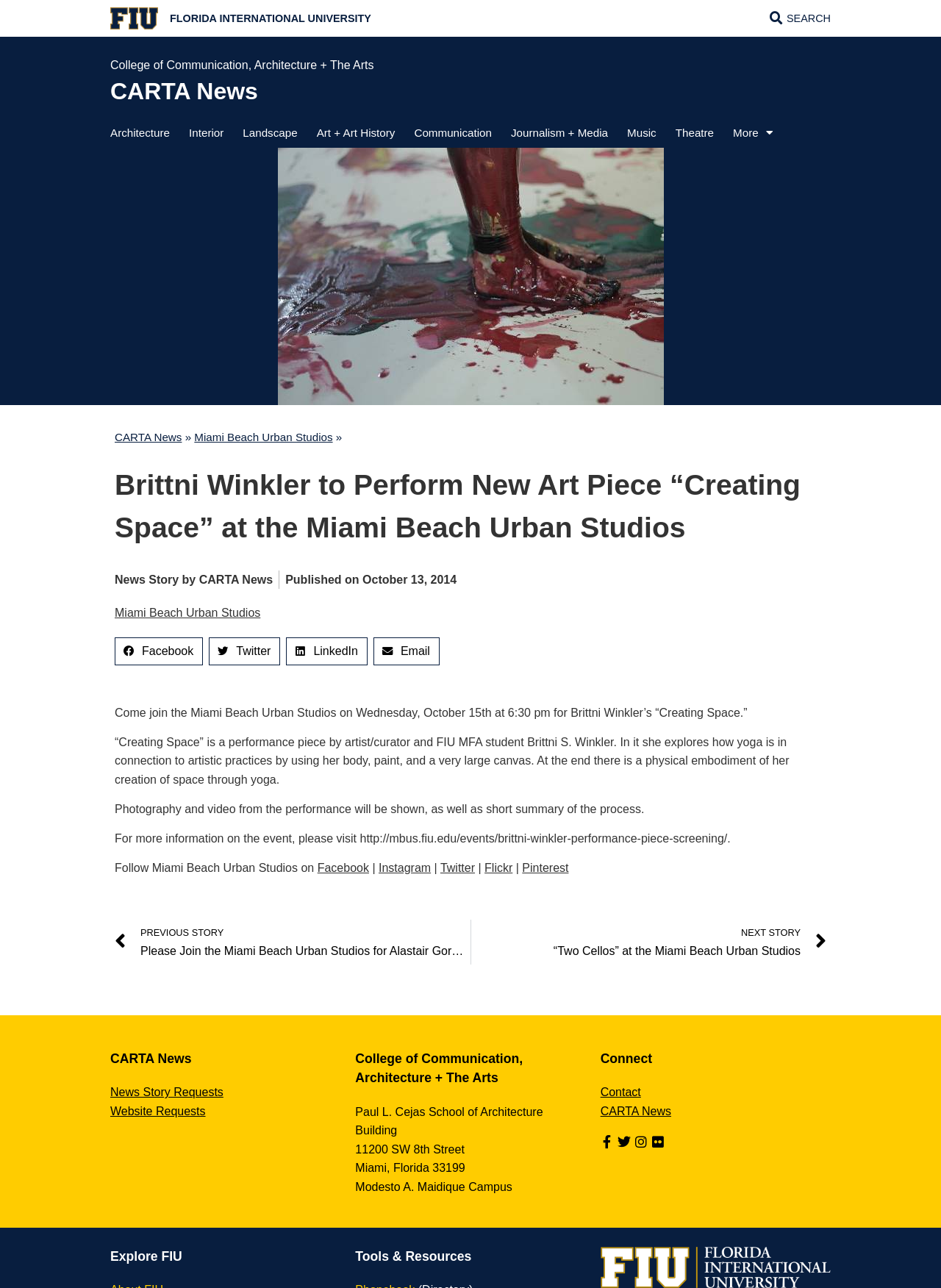Could you determine the bounding box coordinates of the clickable element to complete the instruction: "Follow Miami Beach Urban Studios on Twitter"? Provide the coordinates as four float numbers between 0 and 1, i.e., [left, top, right, bottom].

[0.468, 0.669, 0.505, 0.679]